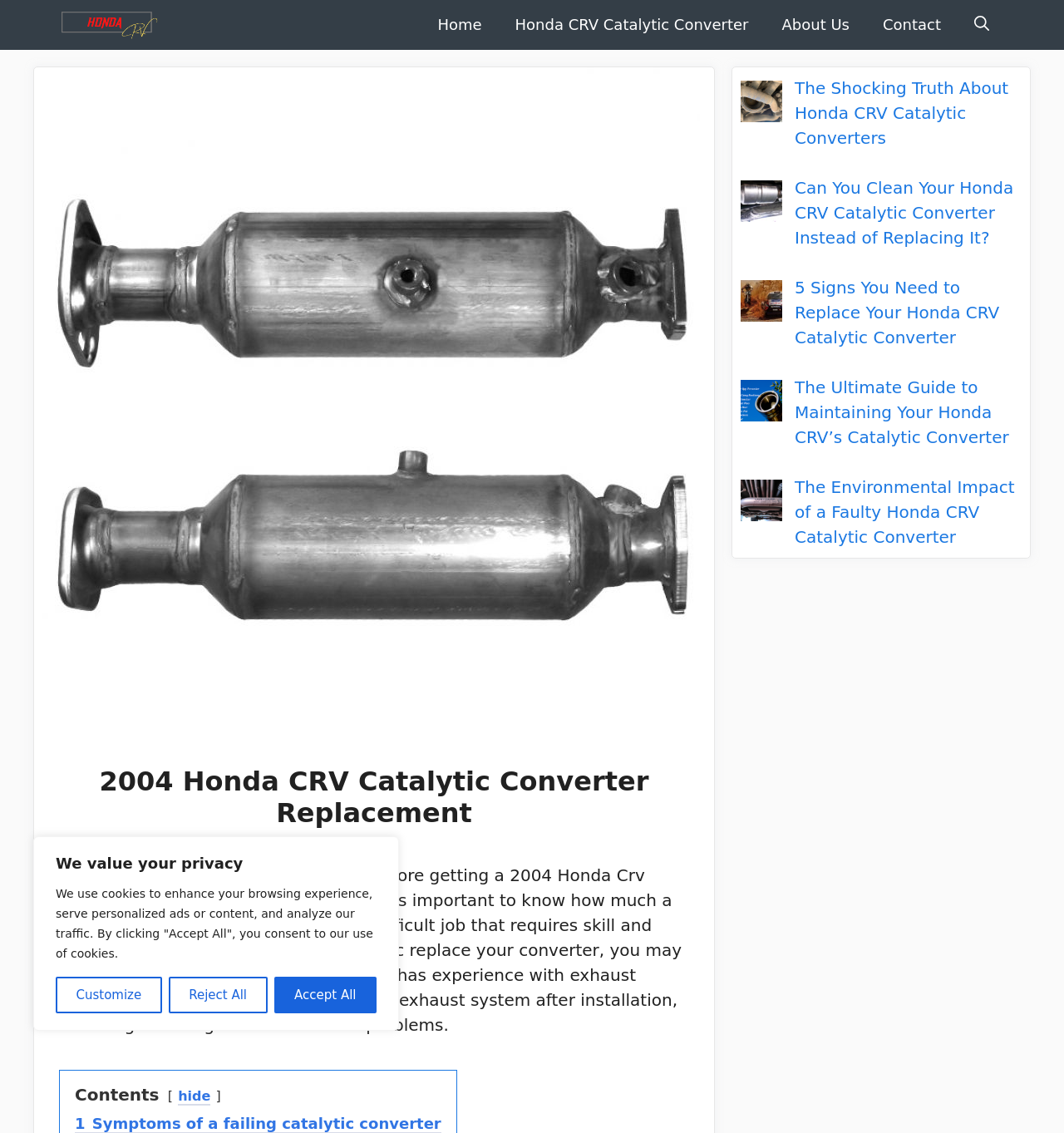What is the purpose of the website?
From the details in the image, answer the question comprehensively.

Based on the content of the webpage, it appears that the website is designed to provide information and guidance on replacing the catalytic converter of a 2004 Honda CRV. The webpage discusses factors to consider before replacement, including cost and the importance of hiring a skilled mechanic.